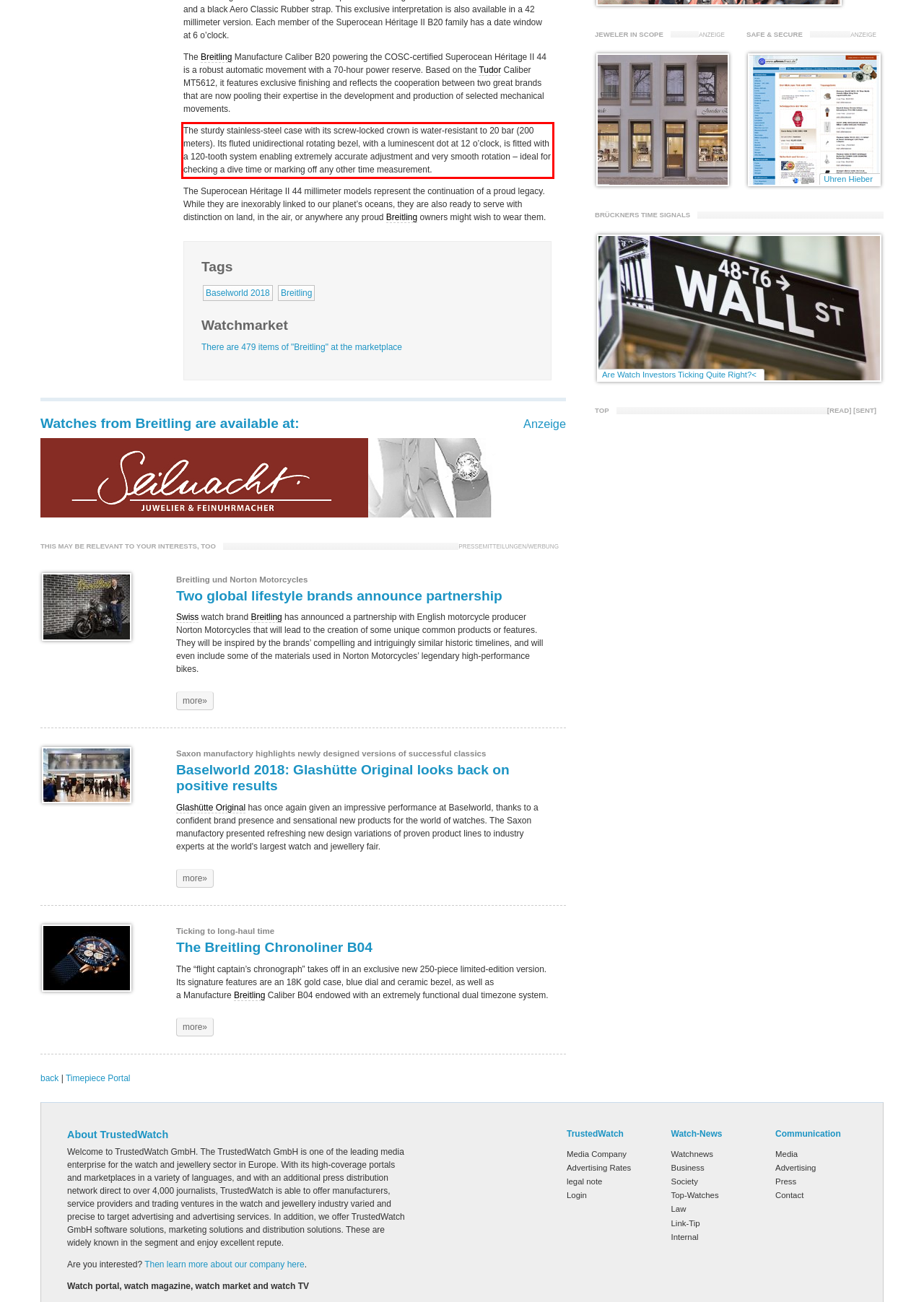You have a webpage screenshot with a red rectangle surrounding a UI element. Extract the text content from within this red bounding box.

The sturdy stainless-steel case with its screw-locked crown is water-resistant to 20 bar (200 meters). Its fluted unidirectional rotating bezel, with a luminescent dot at 12 o’clock, is fitted with a 120-tooth system enabling extremely accurate adjustment and very smooth rotation – ideal for checking a dive time or marking off any other time measurement.